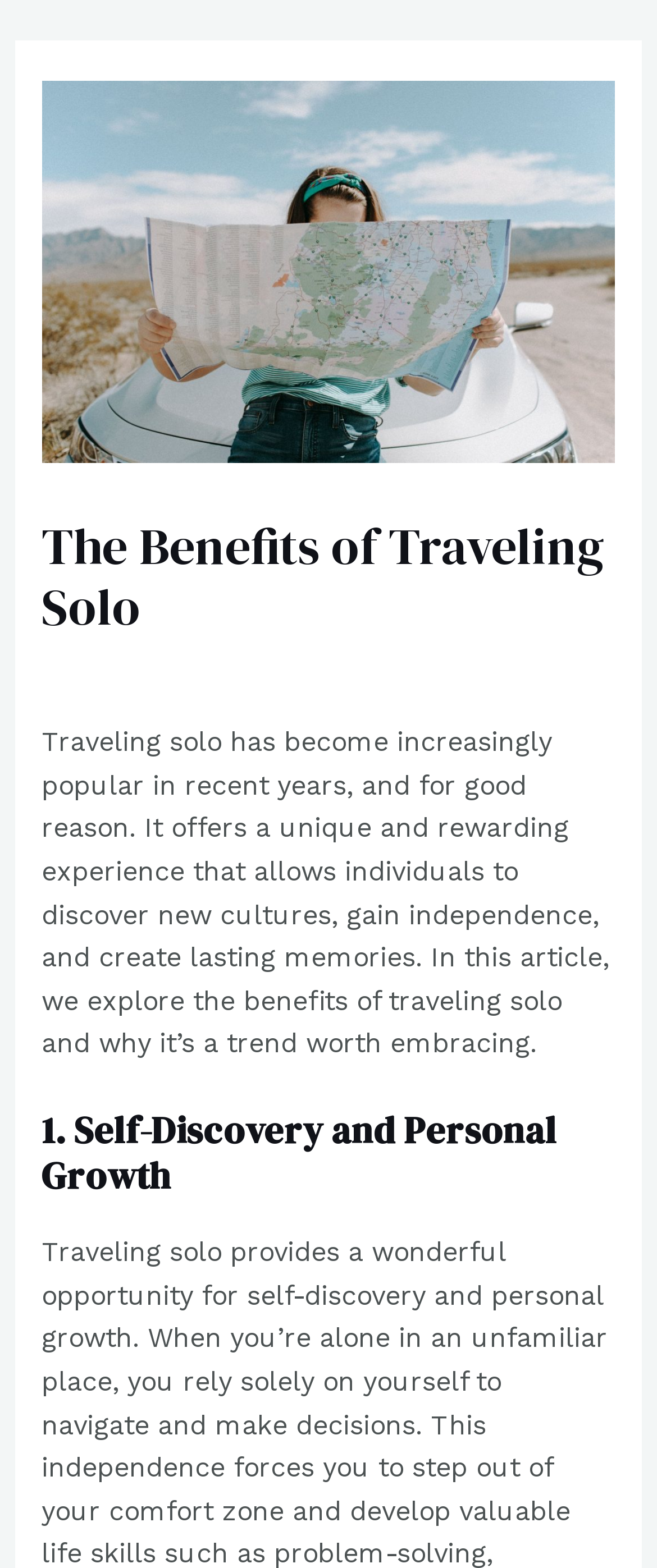Analyze the image and answer the question with as much detail as possible: 
What is the first benefit of traveling solo mentioned in the article?

The heading '1. Self-Discovery and Personal Growth' suggests that the first benefit of traveling solo mentioned in the article is the opportunity for self-discovery and personal growth.